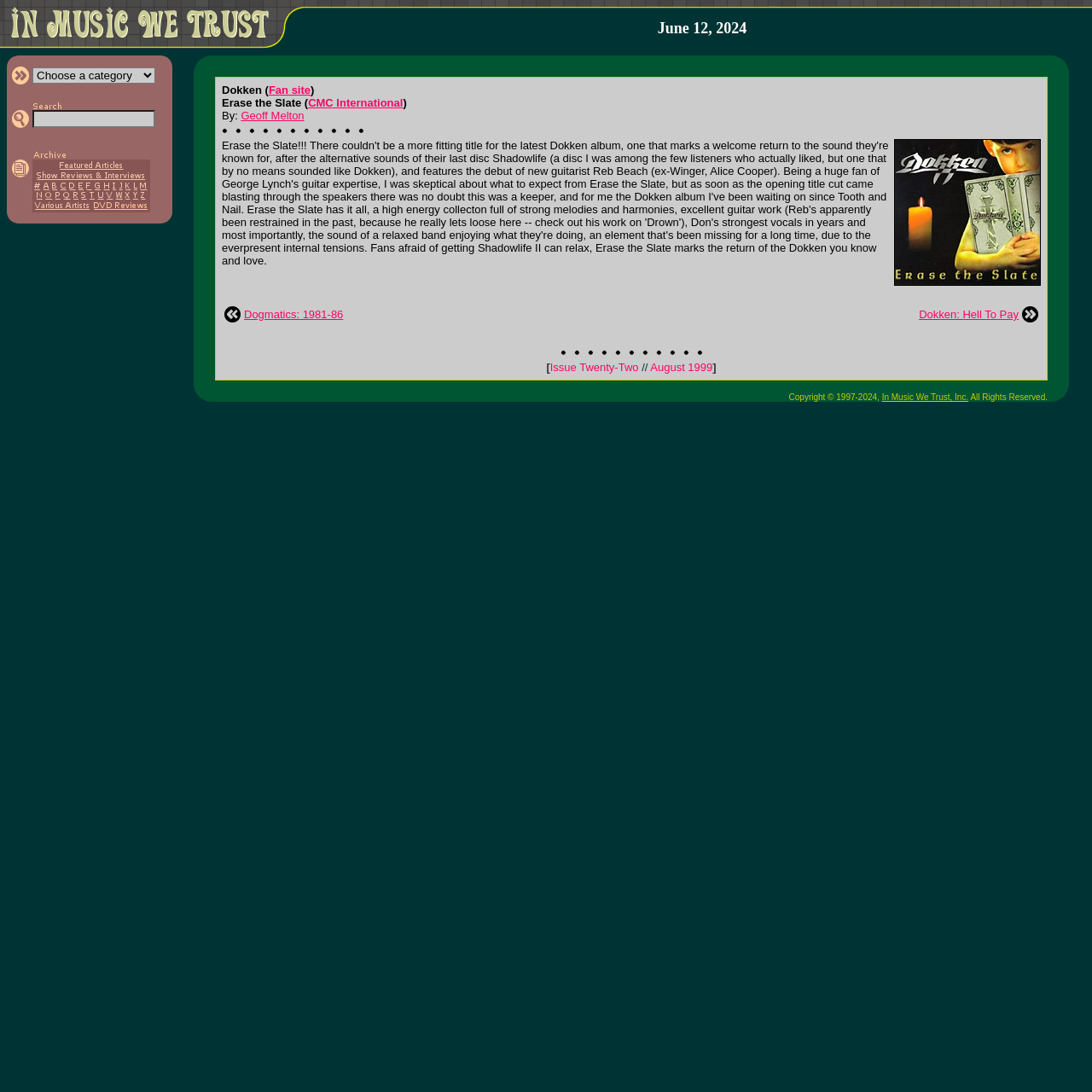Generate a comprehensive caption for the webpage you are viewing.

The webpage is a music review website, specifically a fan site dedicated to the band Dokken. At the top, there is a navigation bar with a category selection dropdown menu and a search bar. Below the navigation bar, there is a table of contents with links to various sections, including Article Archives, Featured Articles, Interviews & Show Reviews, and DVD Reviews.

The main content of the page is a review of Dokken's album "Erase the Slate" by Geoff Melton. The review is a lengthy article that discusses the album's return to the band's signature sound, the debut of new guitarist Reb Beach, and the album's strong melodies, harmonies, and guitar work. The review also mentions the band's previous album "Shadowlife" and how "Erase the Slate" marks a welcome return to form.

The review is accompanied by a table with links to previous and next articles, including "Dogmatics: 1981-86" and "Dokken: Hell To Pay". There are also copyright information and a mention of the website's name, "In Music We Trust", at the bottom of the page.

Overall, the webpage is a music review website with a focus on the band Dokken, featuring a navigation bar, table of contents, and a lengthy album review.